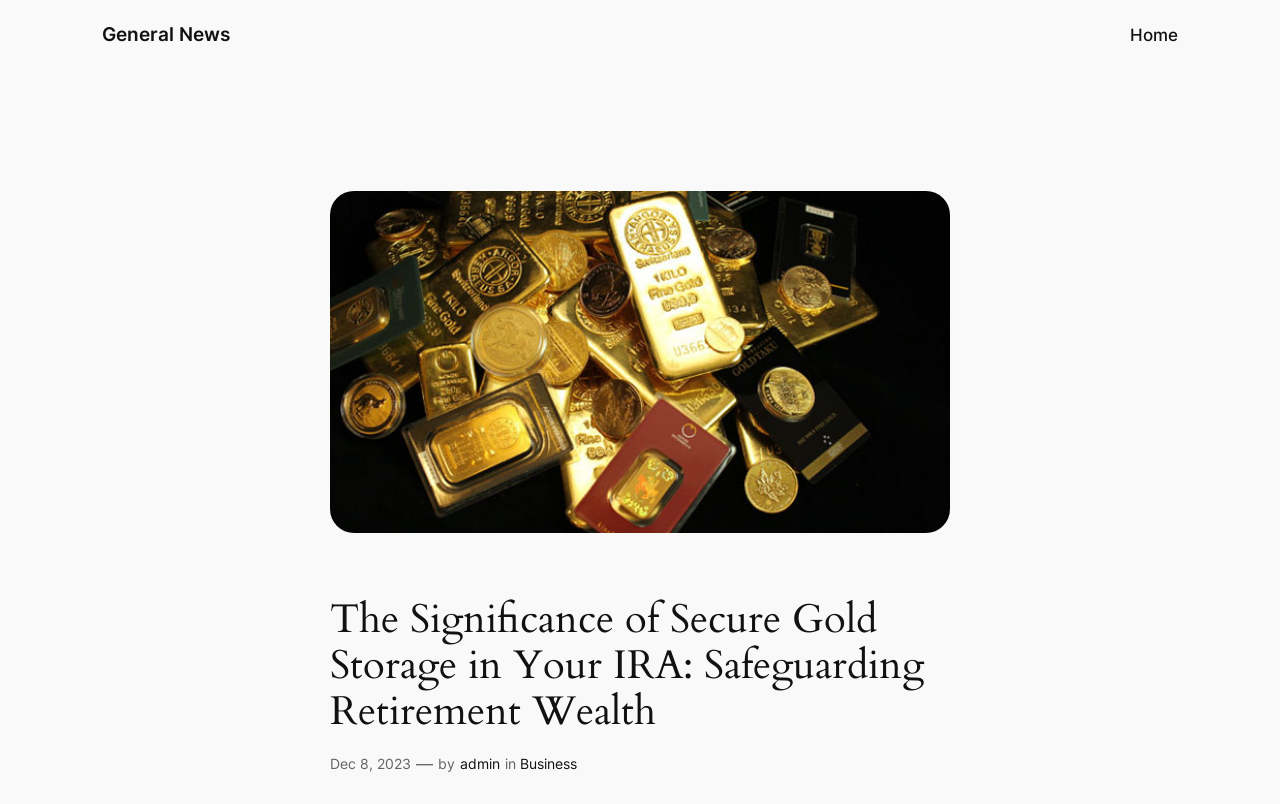Respond to the following query with just one word or a short phrase: 
What is the section of the webpage that the article belongs to?

General News